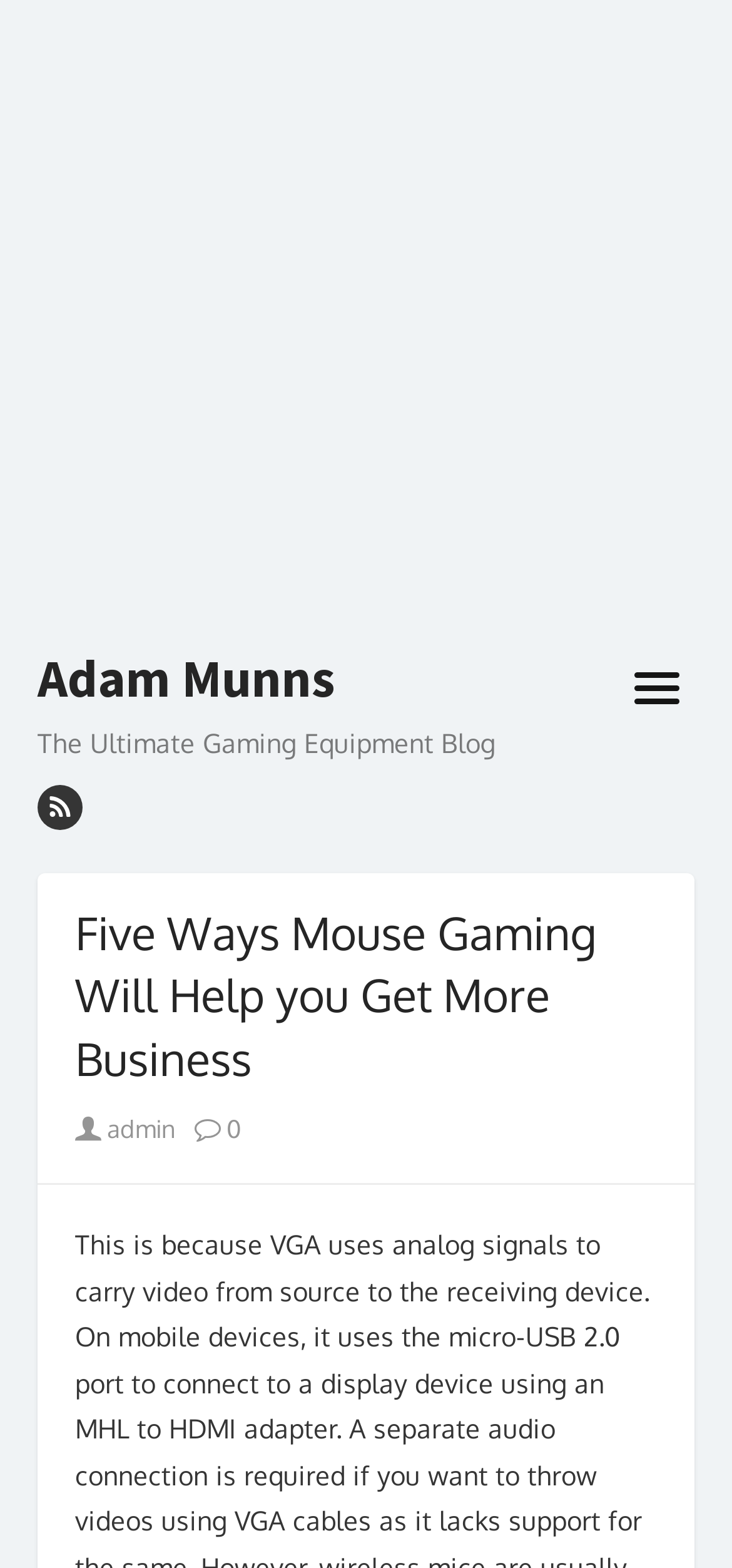What is the category of the article?
Look at the image and construct a detailed response to the question.

I found the answer by inferring from the title of the article 'Five Ways Mouse Gaming Will Help you Get More Business' and the blog name 'The Ultimate Gaming Equipment Blog'.